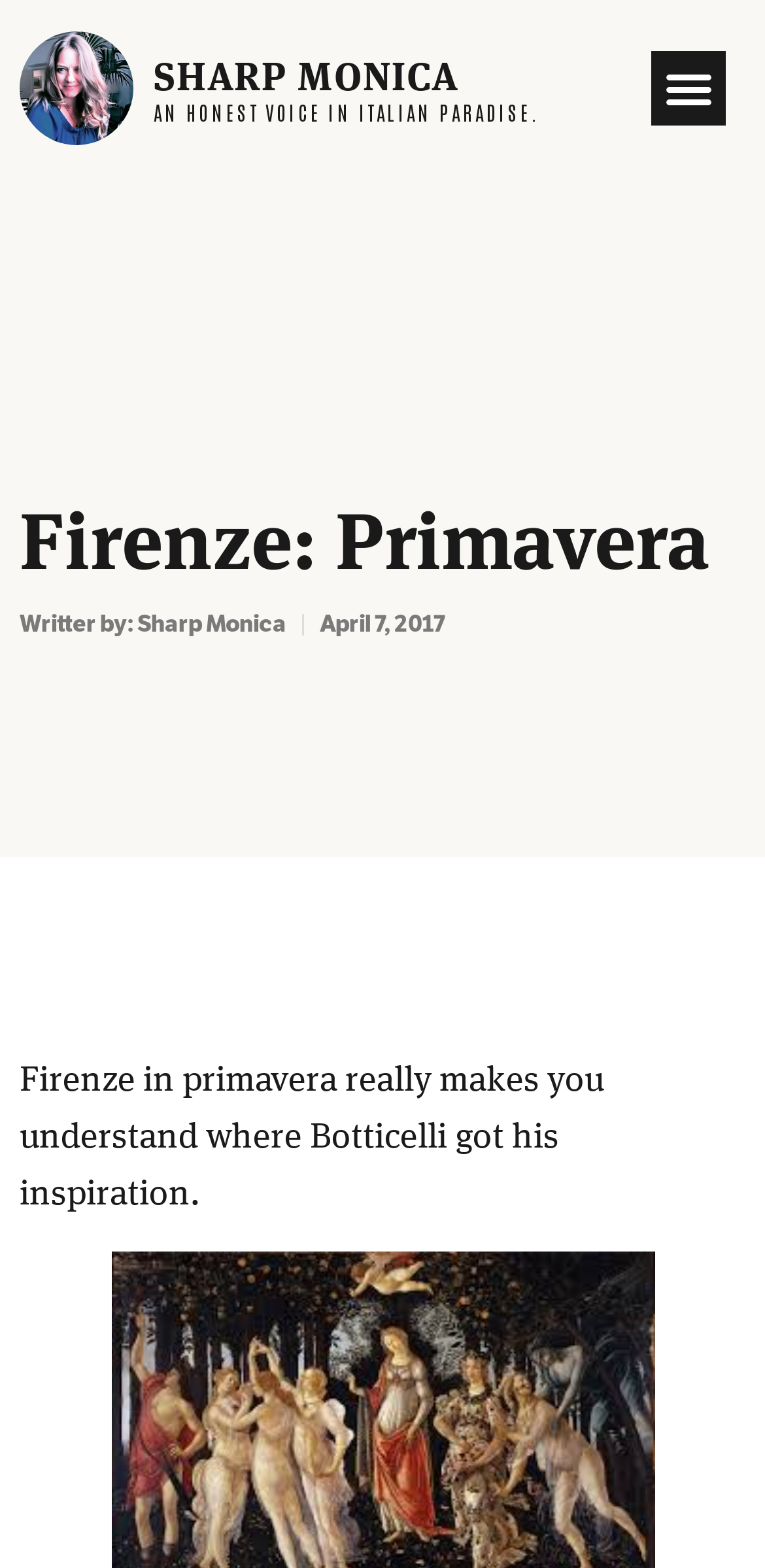Describe all the key features of the webpage in detail.

The webpage appears to be a blog post or article about Firenze, Italy, specifically during the spring season (Primavera). At the top-left corner, there is a link, and next to it, a heading that reads "SHARP MONICA" in a larger font size. Below the heading, there is a subheading that says "AN HONEST VOICE IN ITALIAN PARADISE." 

On the top-right corner, there is a button labeled "Menu Toggle" that is currently not expanded. 

The main title of the article, "Firenze: Primavera", is located in the middle of the page, spanning almost the entire width. Below the title, there is a section that displays the author's information, including the text "Writter by:" followed by the author's name, "Sharp Monica", and the date "April 7, 2017". 

The main content of the article starts below the author's information, with a paragraph that describes how Firenze in the spring season inspired Botticelli's artwork.